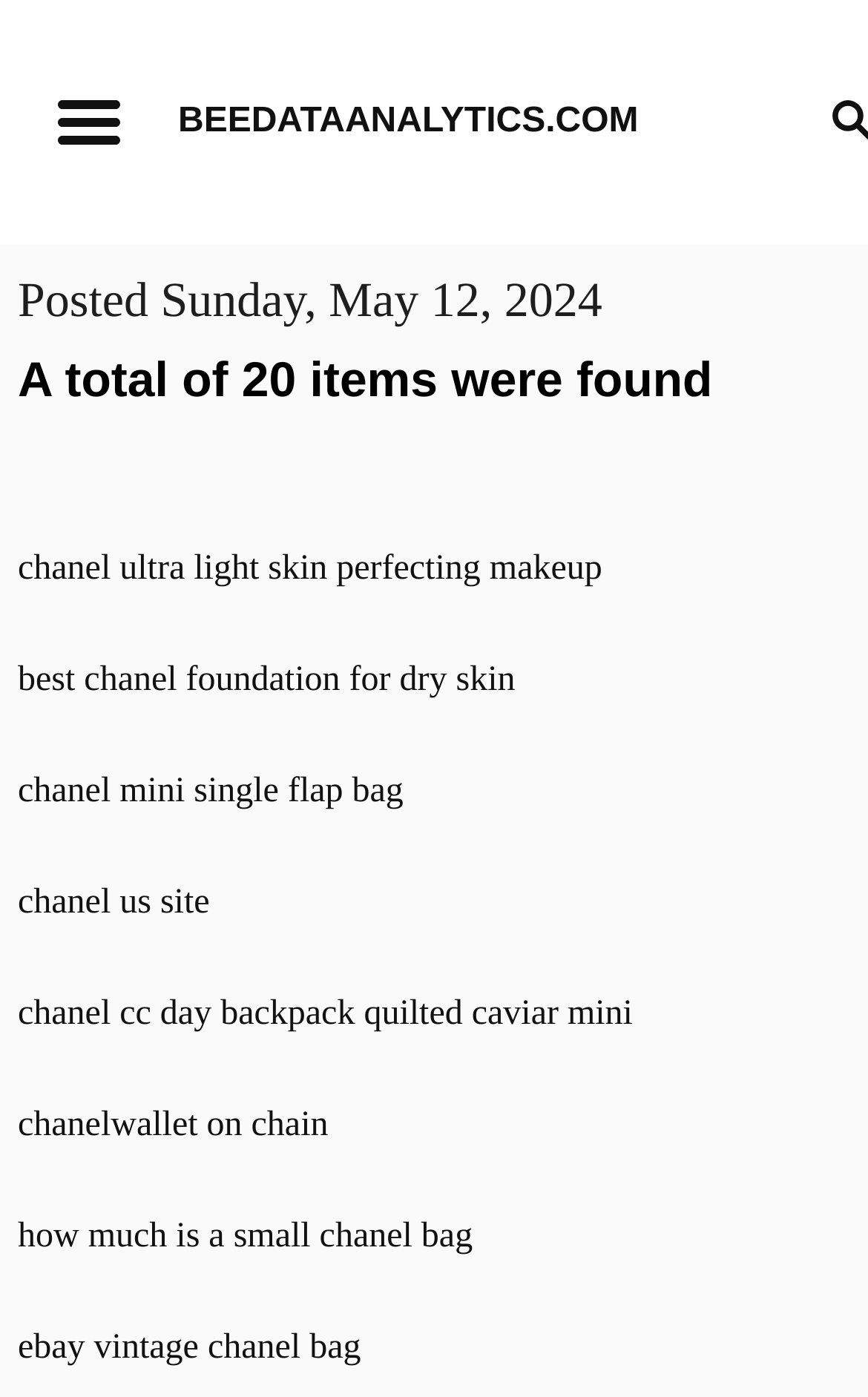Identify the bounding box coordinates of the area you need to click to perform the following instruction: "View the post about chanel ultra light skin perfecting makeup".

[0.021, 0.37, 0.979, 0.446]